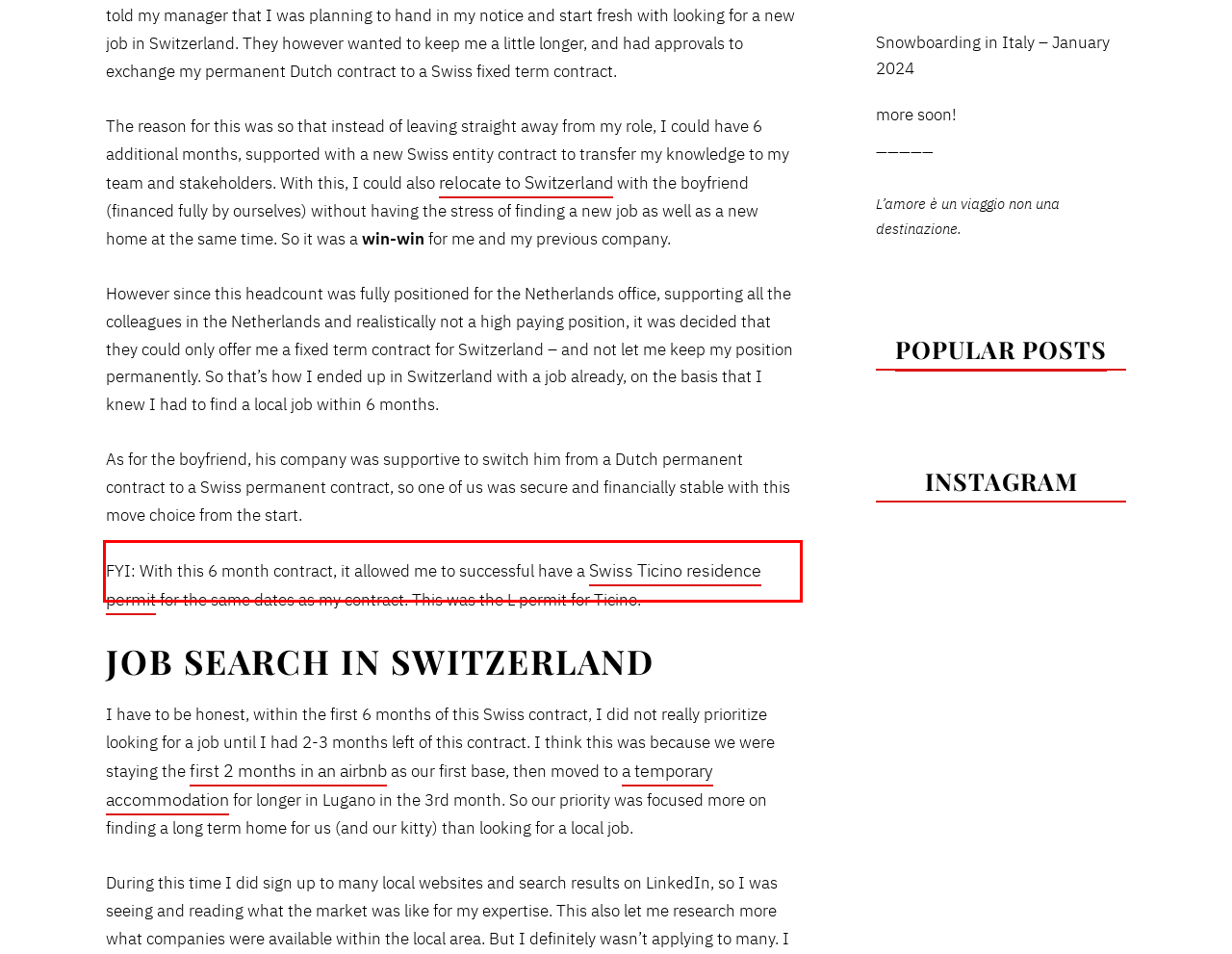Identify and extract the text within the red rectangle in the screenshot of the webpage.

FYI: With this 6 month contract, it allowed me to successful have a Swiss Ticino residence permit for the same dates as my contract. This was the L permit for Ticino.